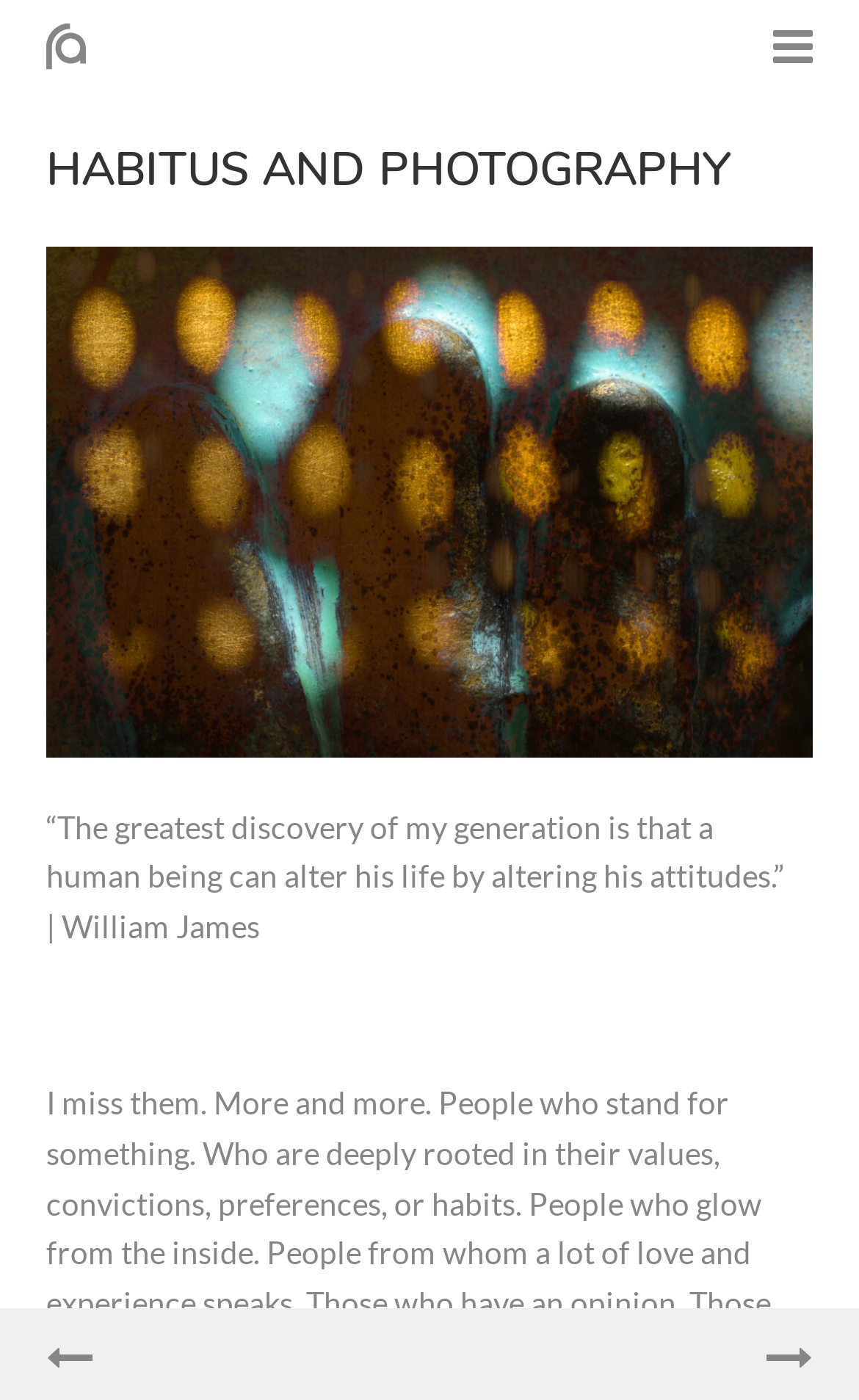Can you find and provide the main heading text of this webpage?

HABITUS AND PHOTOGRAPHY